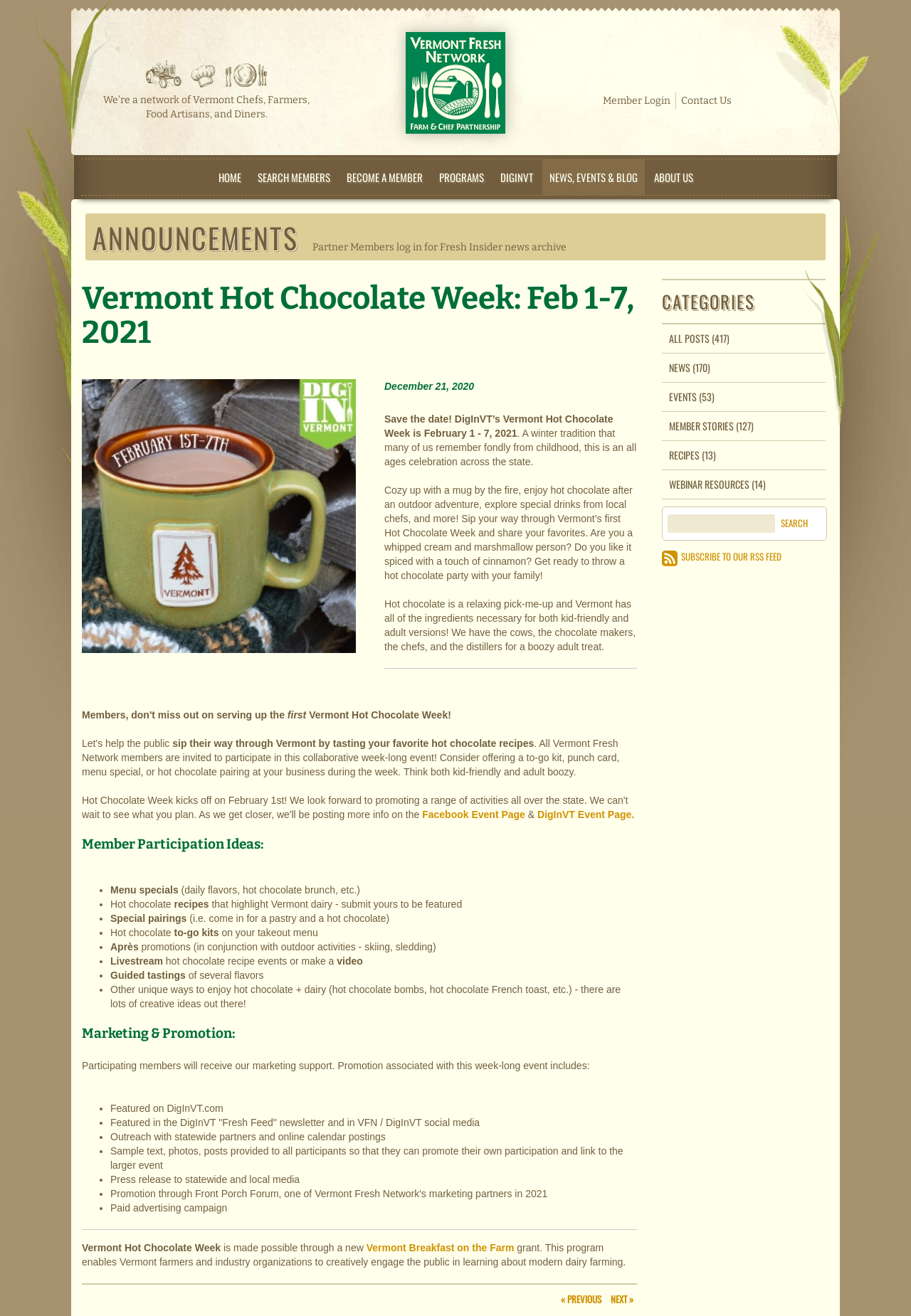Can you show the bounding box coordinates of the region to click on to complete the task described in the instruction: "Click on the 'HOME' link"?

[0.232, 0.121, 0.272, 0.148]